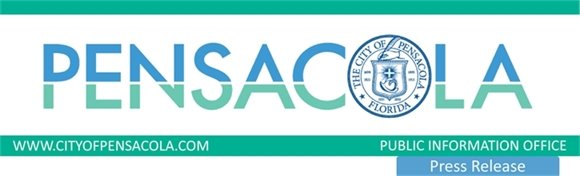Provide a one-word or short-phrase response to the question:
What is the URL of the official city website?

www.cityofpensacola.com